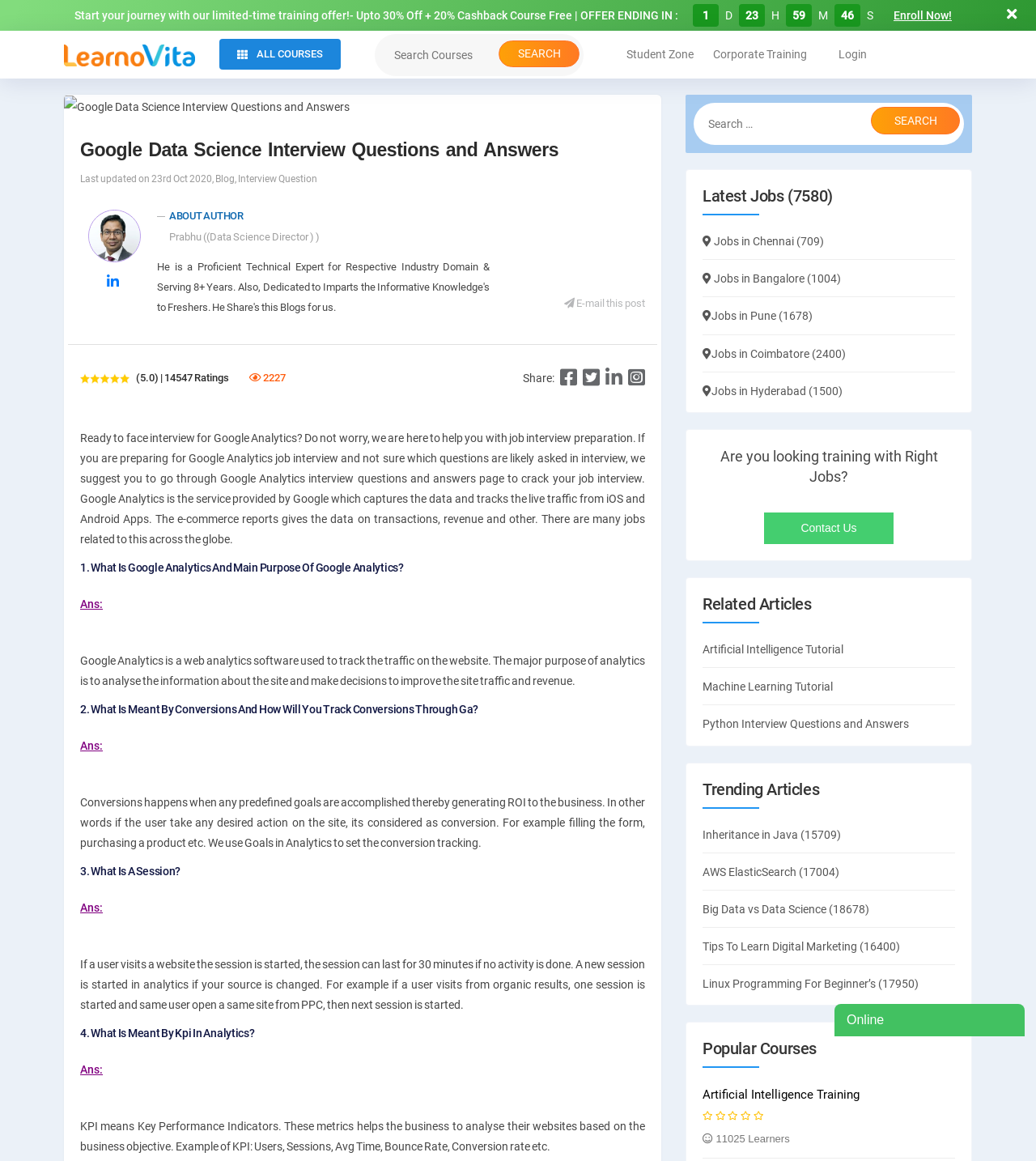What is KPI in Analytics?
Using the information from the image, give a concise answer in one word or a short phrase.

Key Performance Indicators